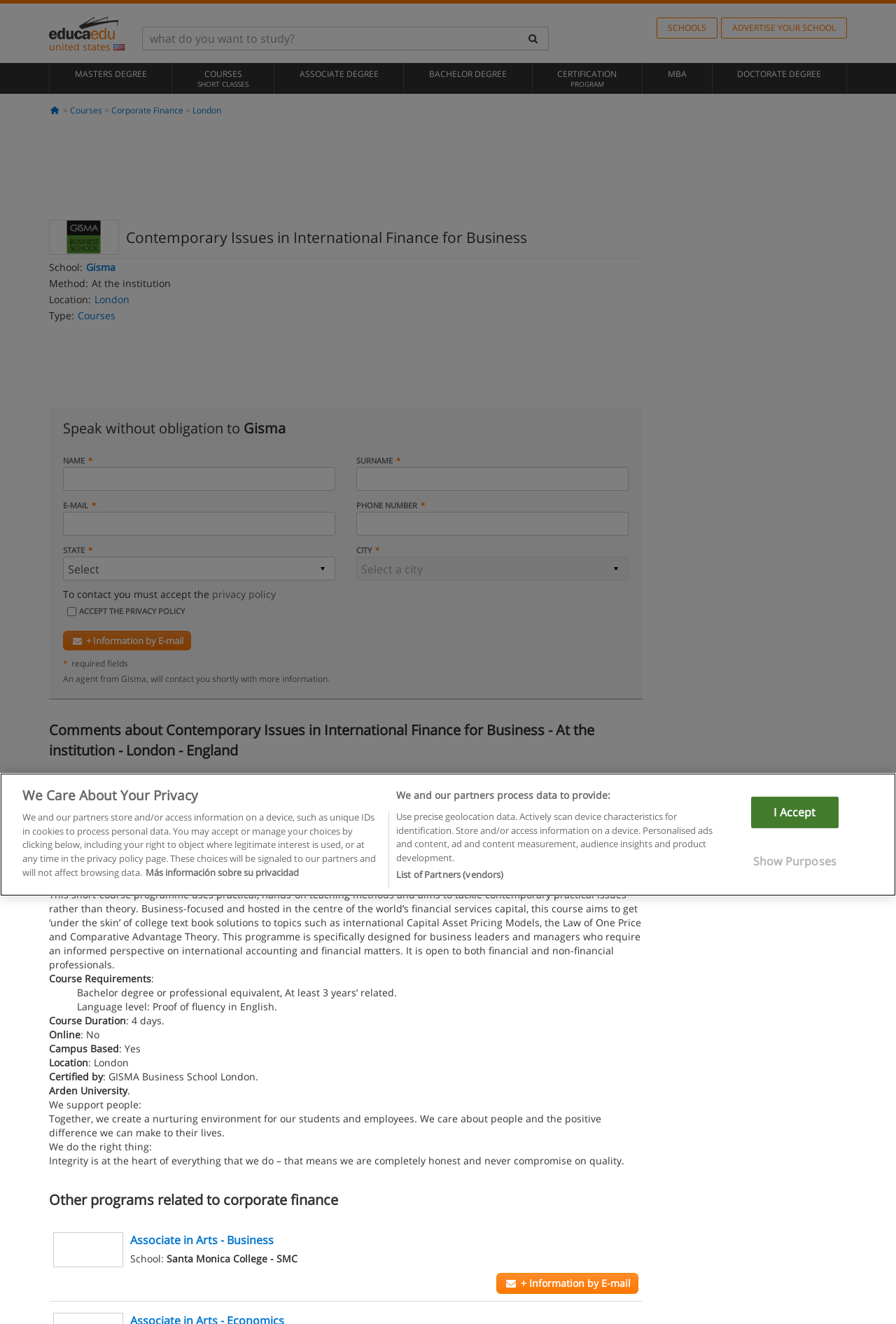Create an in-depth description of the webpage, covering main sections.

This webpage is about a course called "Contemporary Issues in International Finance for Business" offered by Gisma Business School London. At the top of the page, there is a search bar and a navigation menu with links to "SCHOOLS", "ADVERTISE YOUR SCHOOL", and other options. Below the navigation menu, there are links to different types of degrees, such as "MASTERS DEGREE", "BACHELOR DEGREE", and "CERTIFICATION PROGRAM".

The main content of the page is divided into sections. The first section provides an overview of the course, including its title, school, method, location, and type. Below this section, there is a form that allows users to contact the school for more information. The form includes fields for name, surname, email, phone number, state, and city, as well as a checkbox to accept the privacy policy.

The next section provides a detailed description of the course, including its type, career path, and course category. The course description explains that the program examines contemporary issues in finance and uses practical, hands-on teaching methods. It is designed for business leaders and managers who require an informed perspective on international accounting and financial matters.

The page also includes sections on course requirements, course duration, and location. The course requirements include a bachelor's degree or professional equivalent, at least 3 years of related experience, and proof of fluency in English. The course duration is 4 days, and it is offered on-campus in London.

Additionally, the page includes information about the school, Gisma Business School London, and its values, such as supporting people and doing the right thing. There is also a section that mentions Arden University and its mission to create a nurturing environment for students and employees.